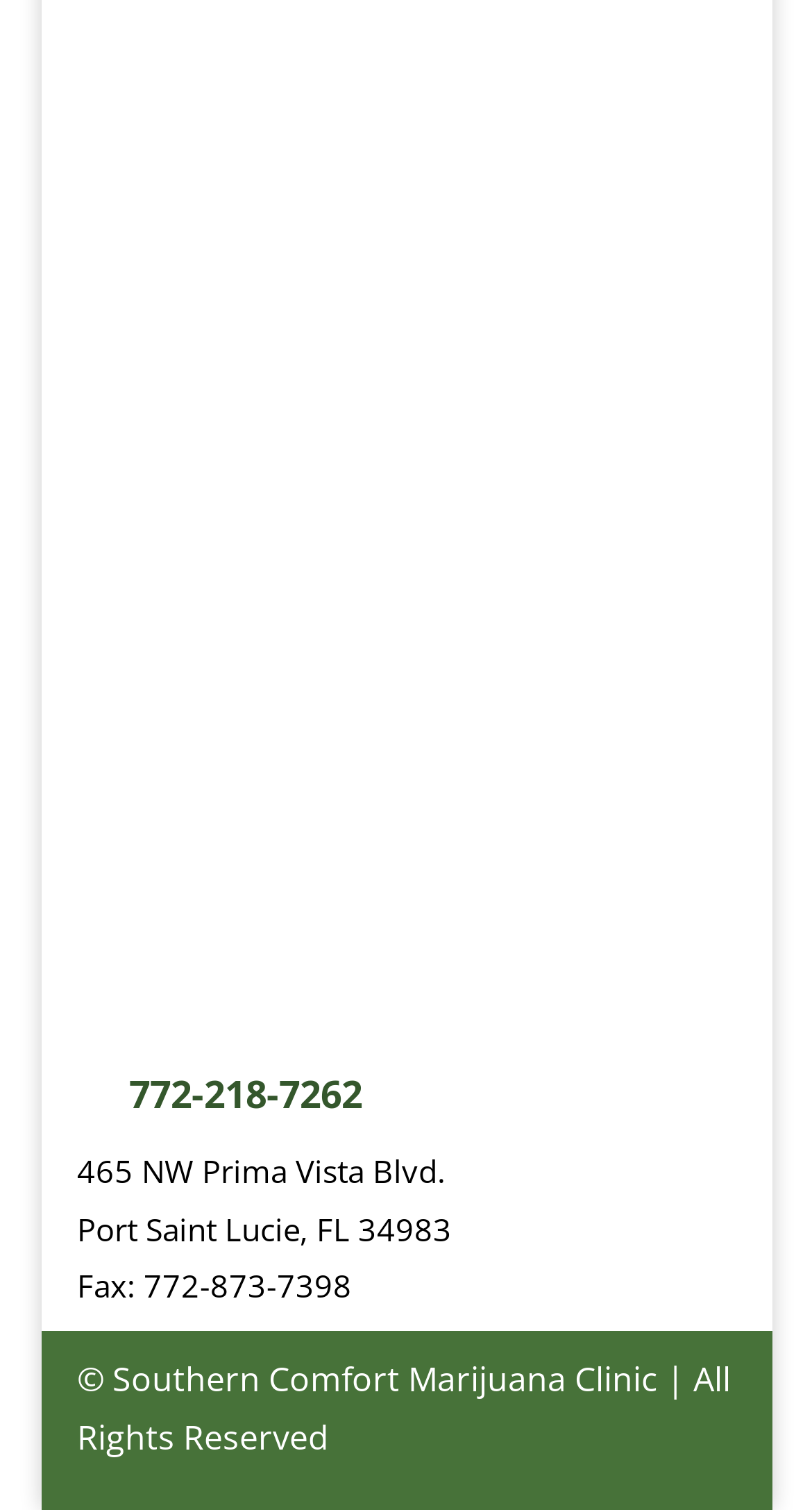What is the name of the clinic?
Could you answer the question in a detailed manner, providing as much information as possible?

The name of the clinic is mentioned on the webpage as 'Southern Comfort Marijuana Clinic', which is also the text on the image link at the top of the webpage.